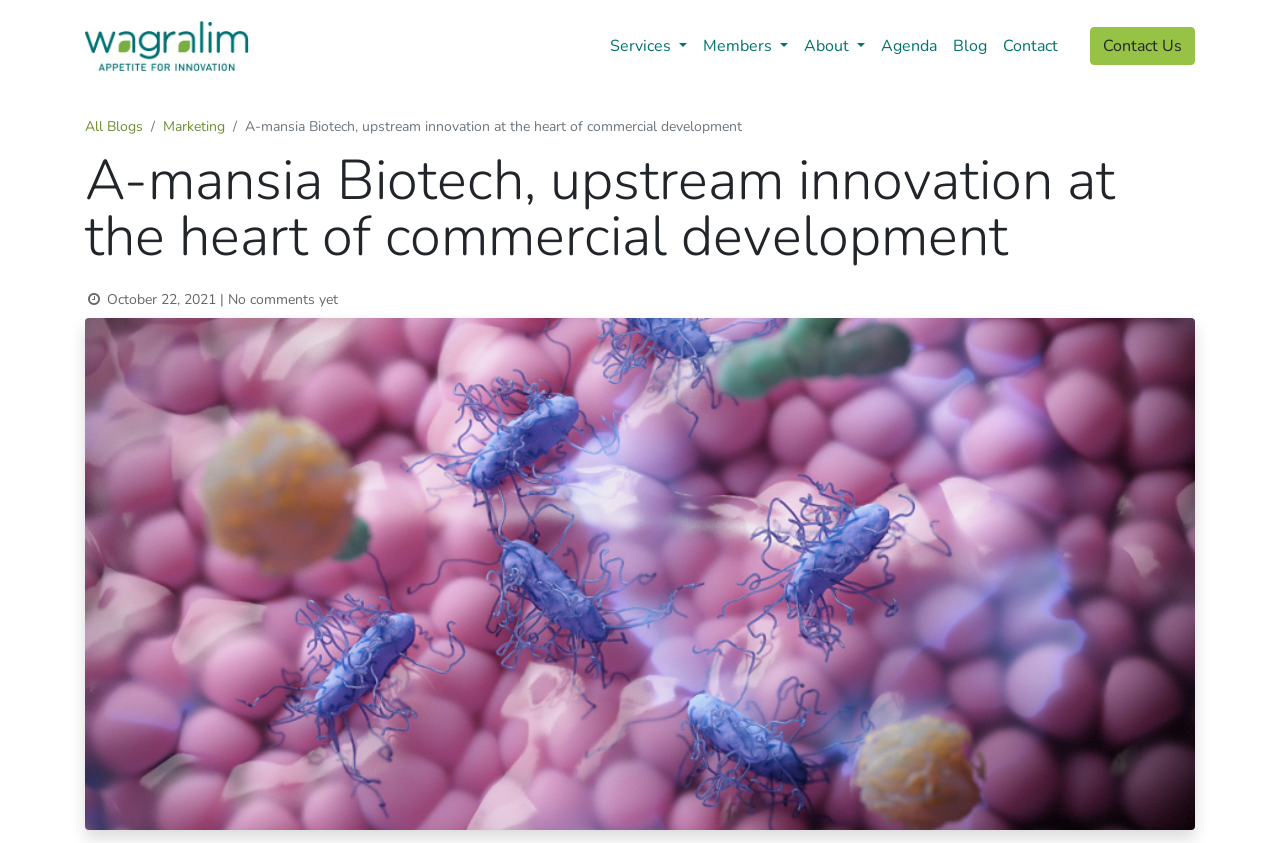How many main navigation items are there?
Please provide a single word or phrase based on the screenshot.

5